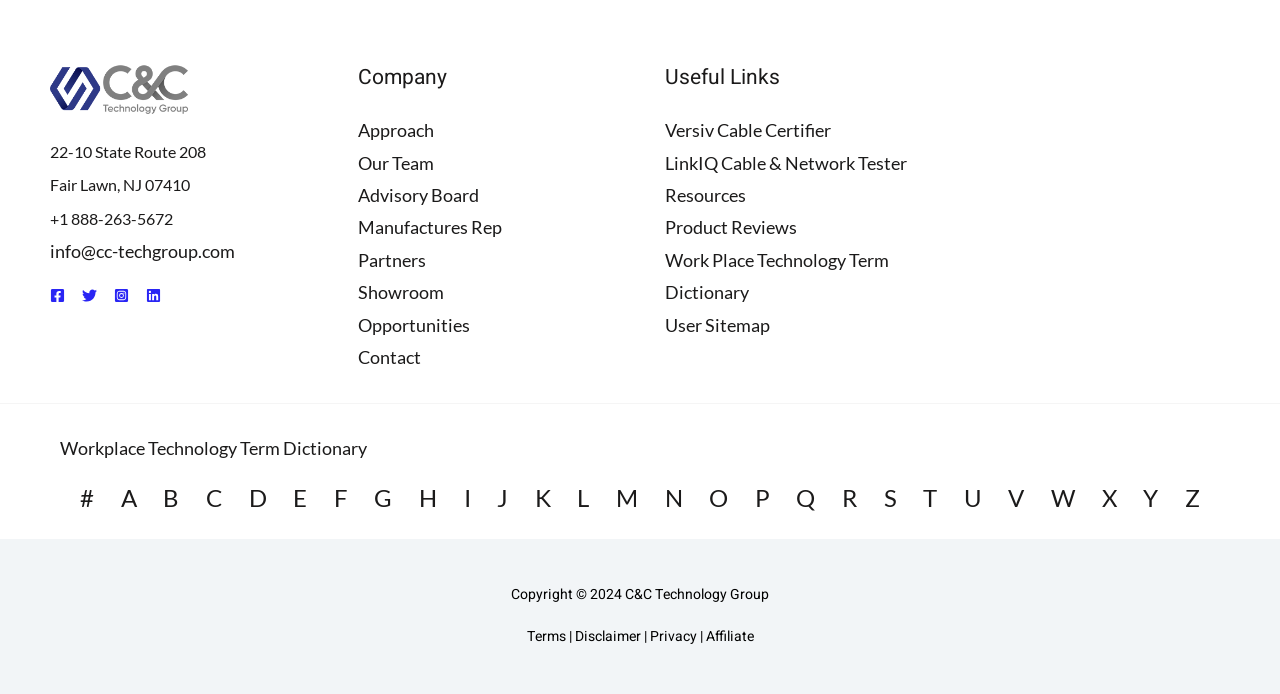Identify the bounding box coordinates for the region of the element that should be clicked to carry out the instruction: "Read the Terms". The bounding box coordinates should be four float numbers between 0 and 1, i.e., [left, top, right, bottom].

[0.411, 0.902, 0.442, 0.933]